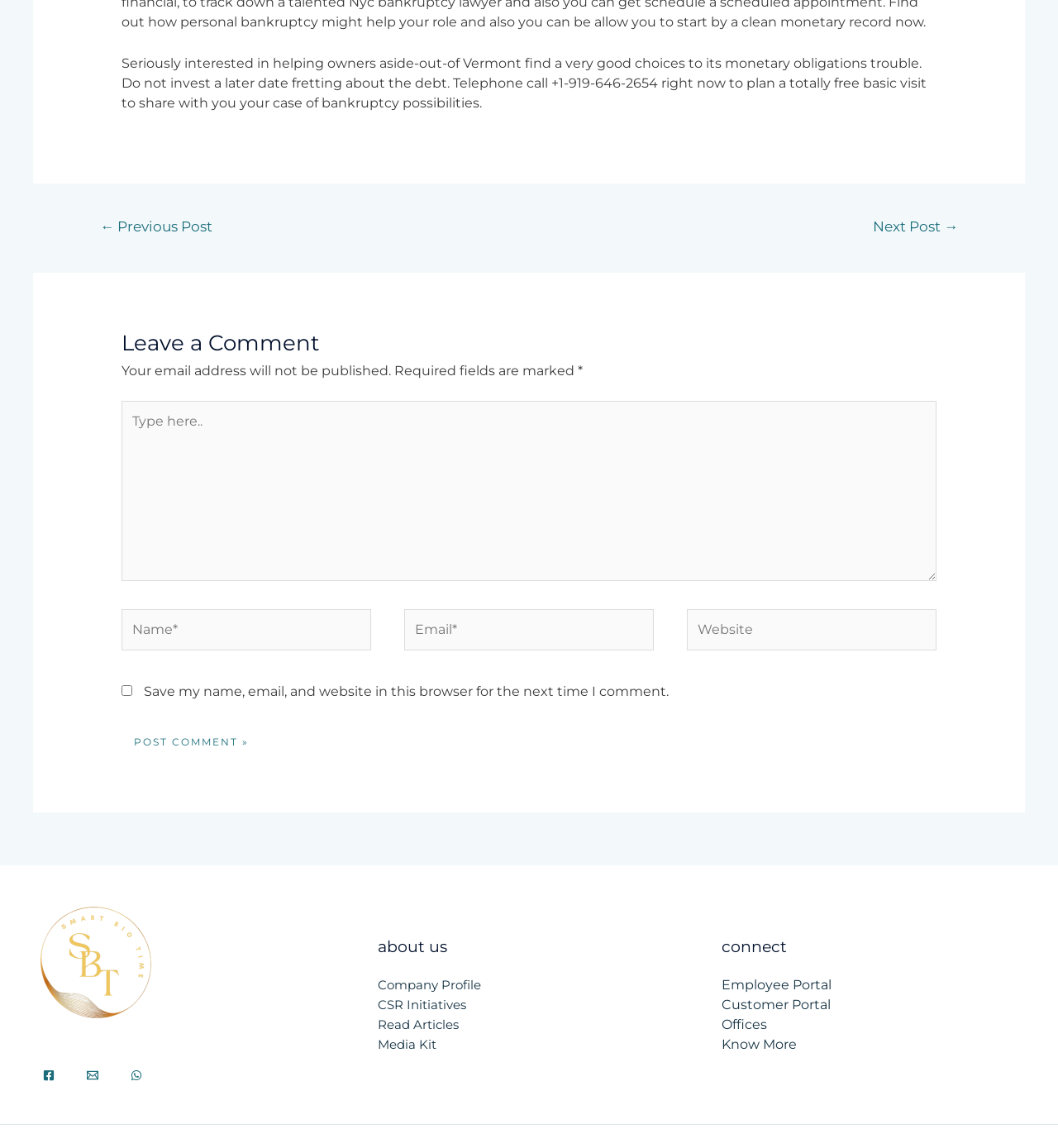Locate the bounding box coordinates of the element that should be clicked to fulfill the instruction: "Type in the 'Email*' field".

[0.382, 0.531, 0.618, 0.567]